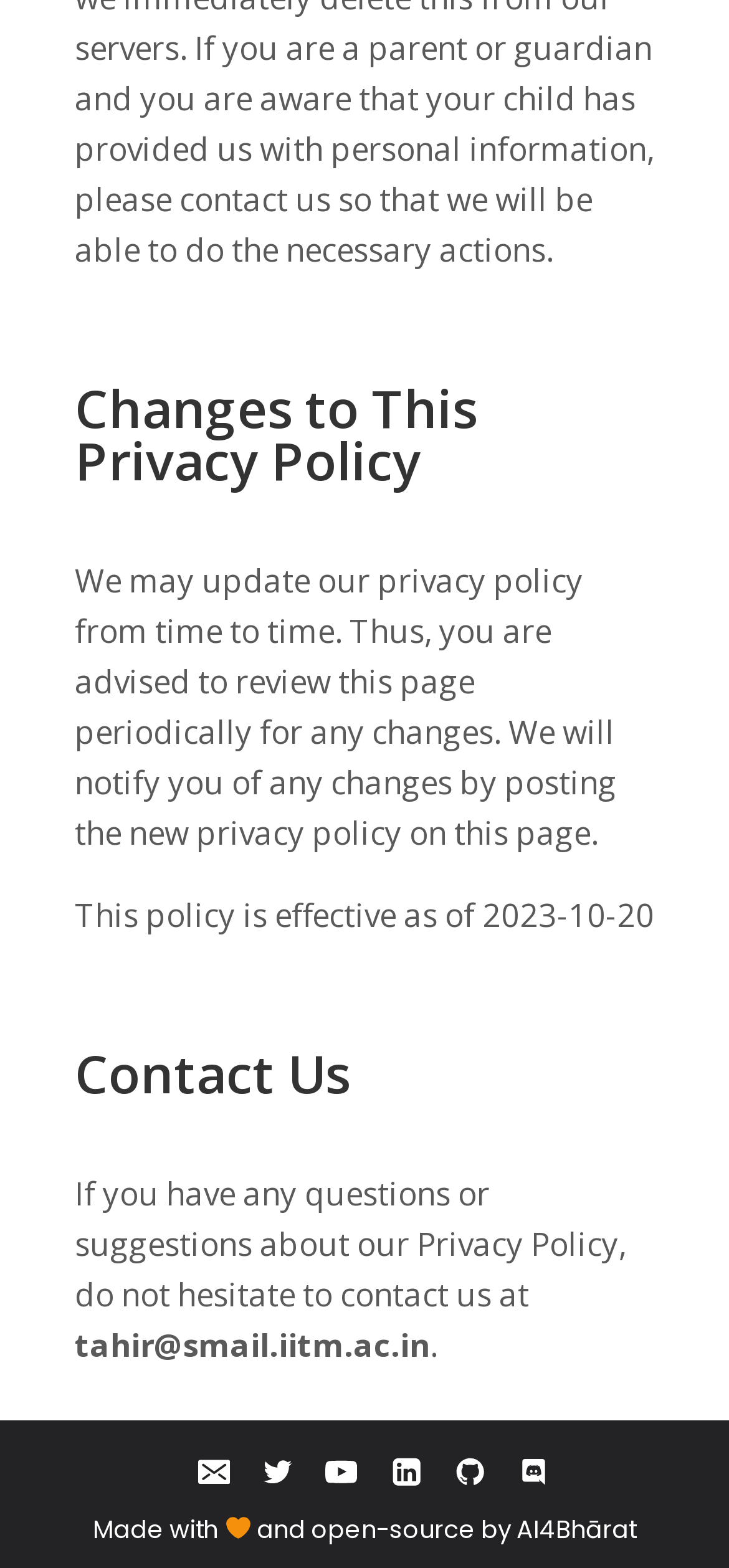Use a single word or phrase to answer the following:
What is the purpose of reviewing this webpage periodically?

To check for changes to the privacy policy